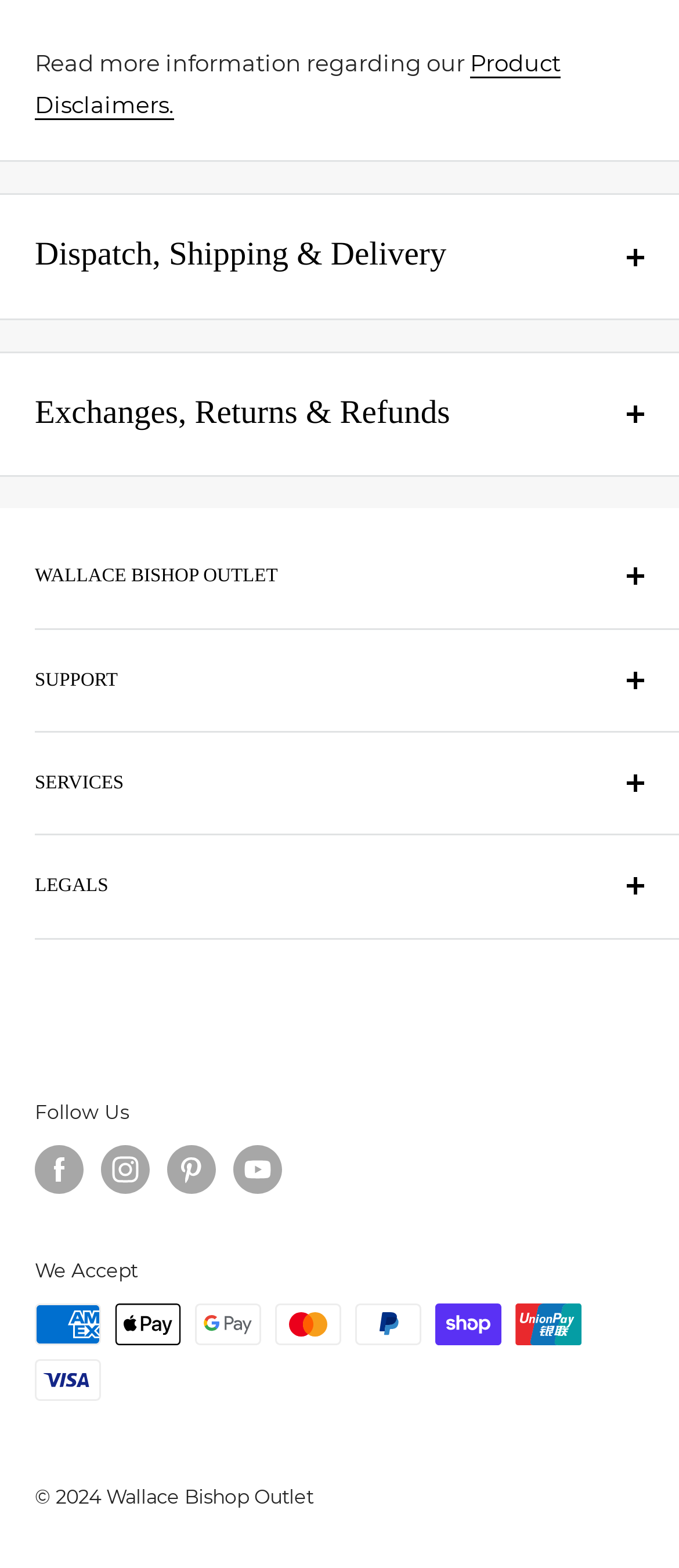Determine the bounding box coordinates for the clickable element required to fulfill the instruction: "Contact SUPPORT". Provide the coordinates as four float numbers between 0 and 1, i.e., [left, top, right, bottom].

[0.051, 0.401, 0.949, 0.466]